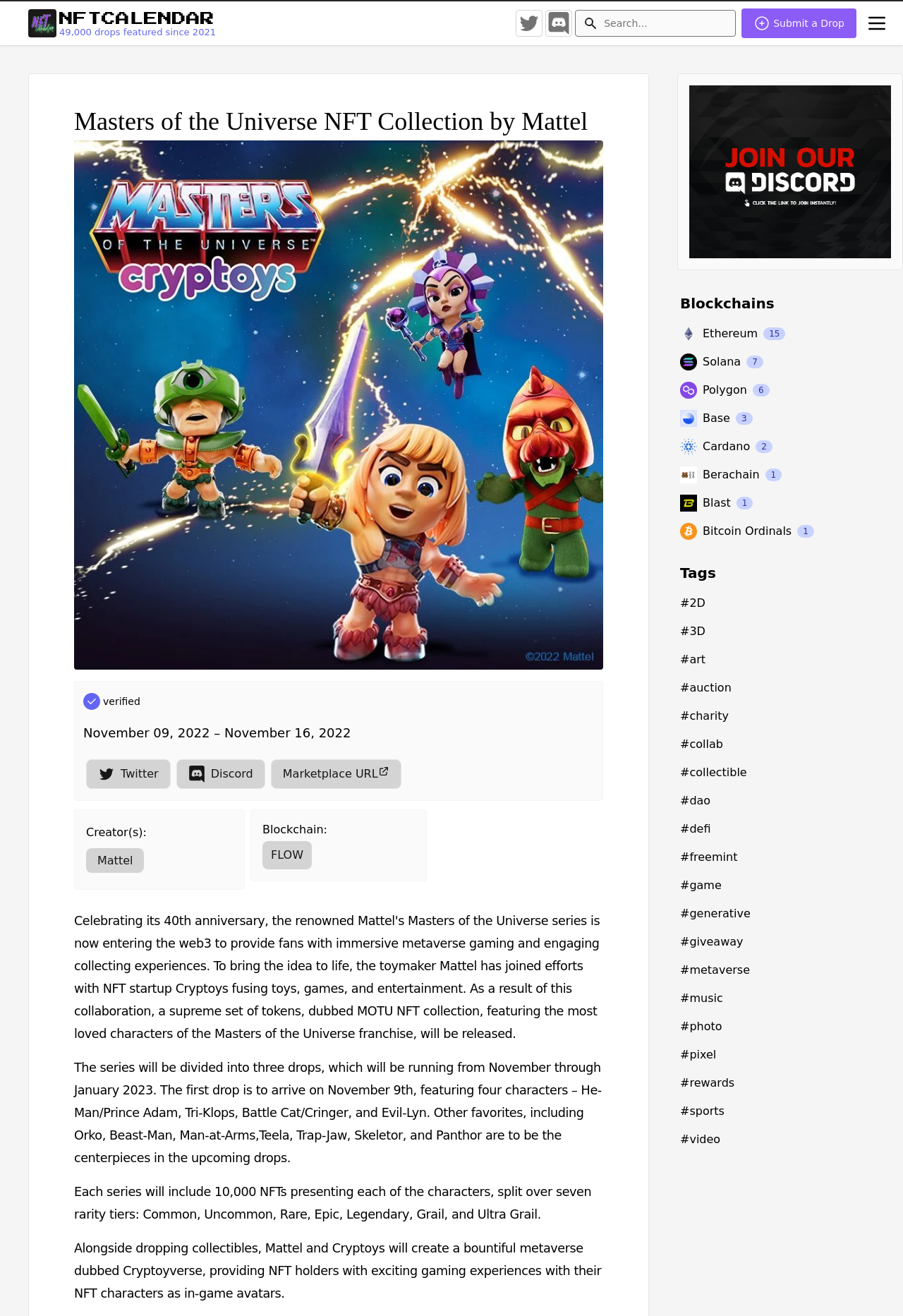Identify the coordinates of the bounding box for the element described below: "#sports". Return the coordinates as four float numbers between 0 and 1: [left, top, right, bottom].

[0.753, 0.834, 0.997, 0.855]